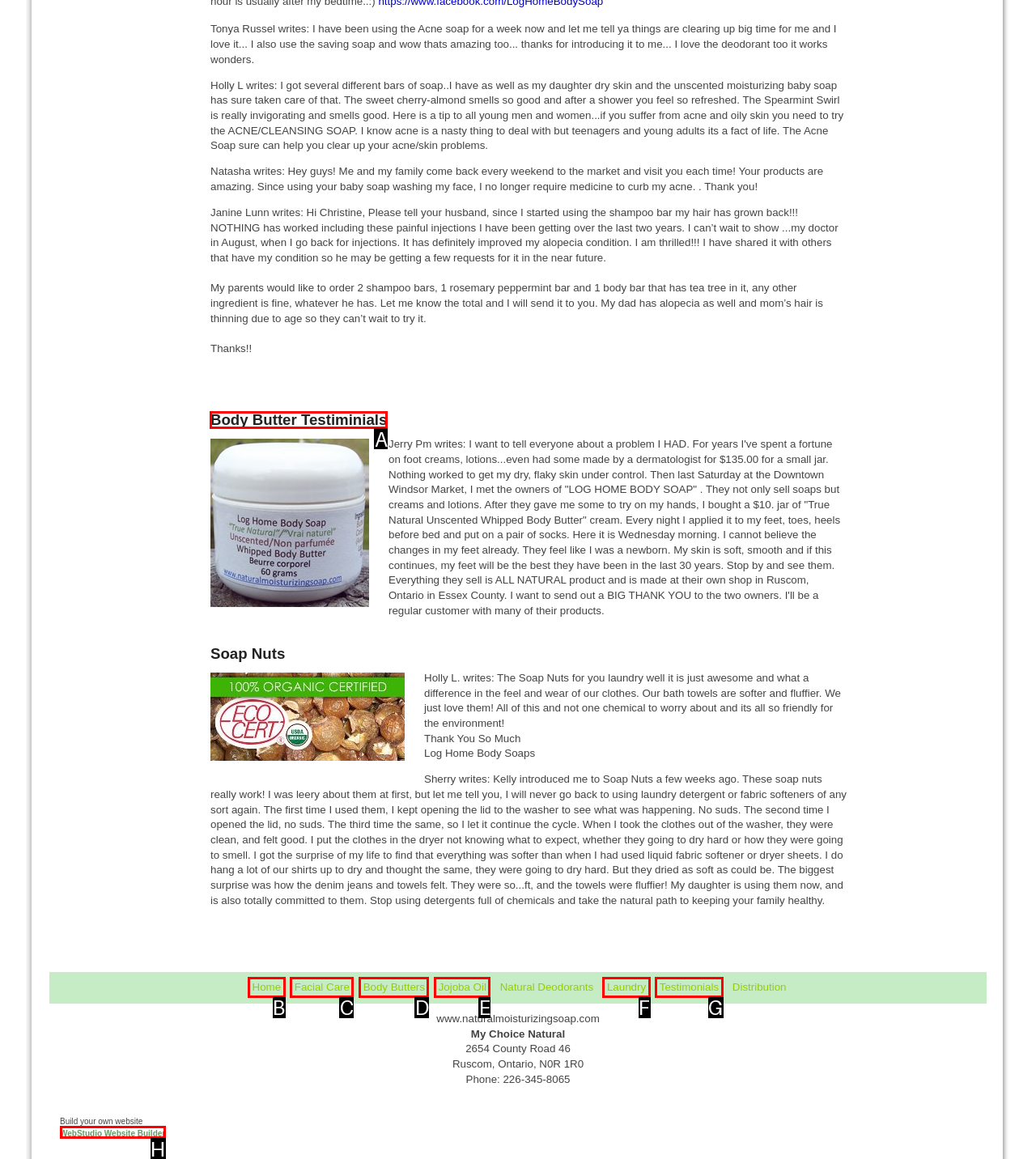Point out which HTML element you should click to fulfill the task: Read 'Body Butter Testimonials'.
Provide the option's letter from the given choices.

A